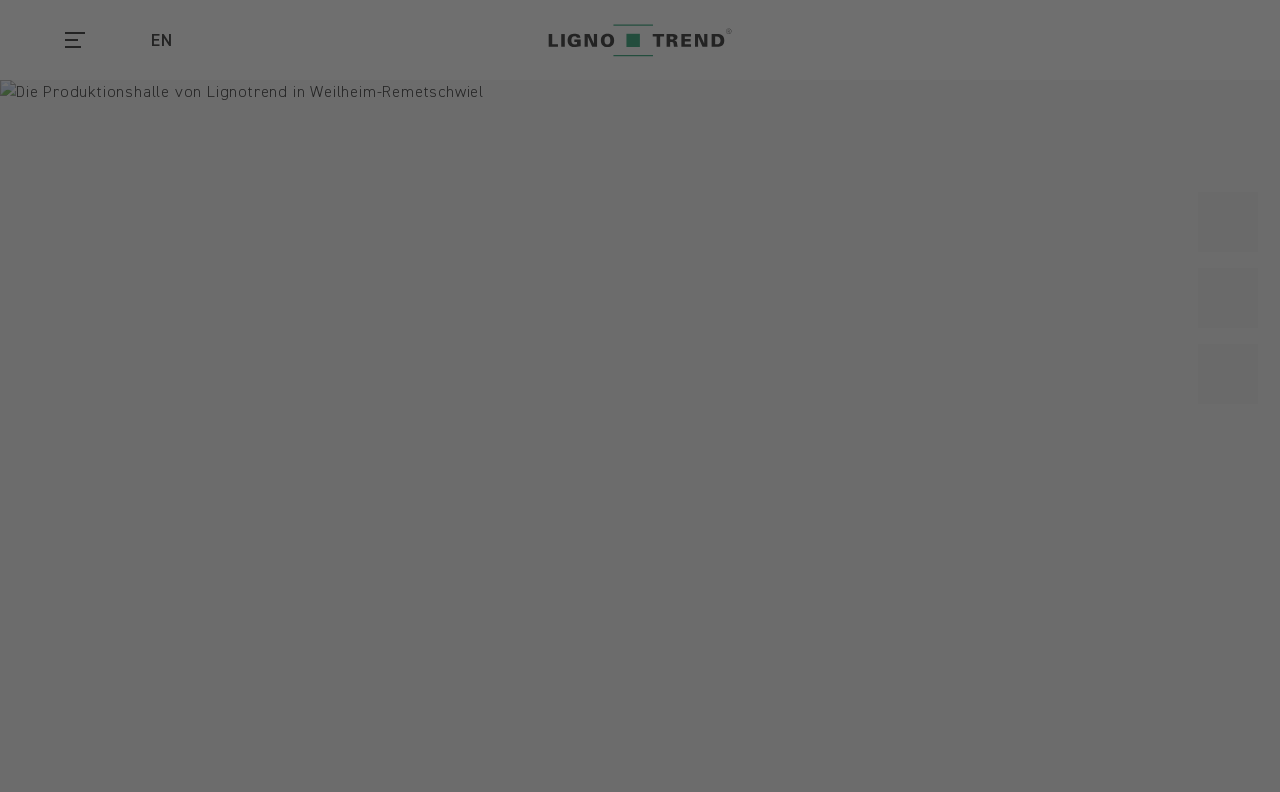Please identify the bounding box coordinates of the region to click in order to complete the given instruction: "Click the Lignotrend link". The coordinates should be four float numbers between 0 and 1, i.e., [left, top, right, bottom].

[0.428, 0.03, 0.572, 0.071]